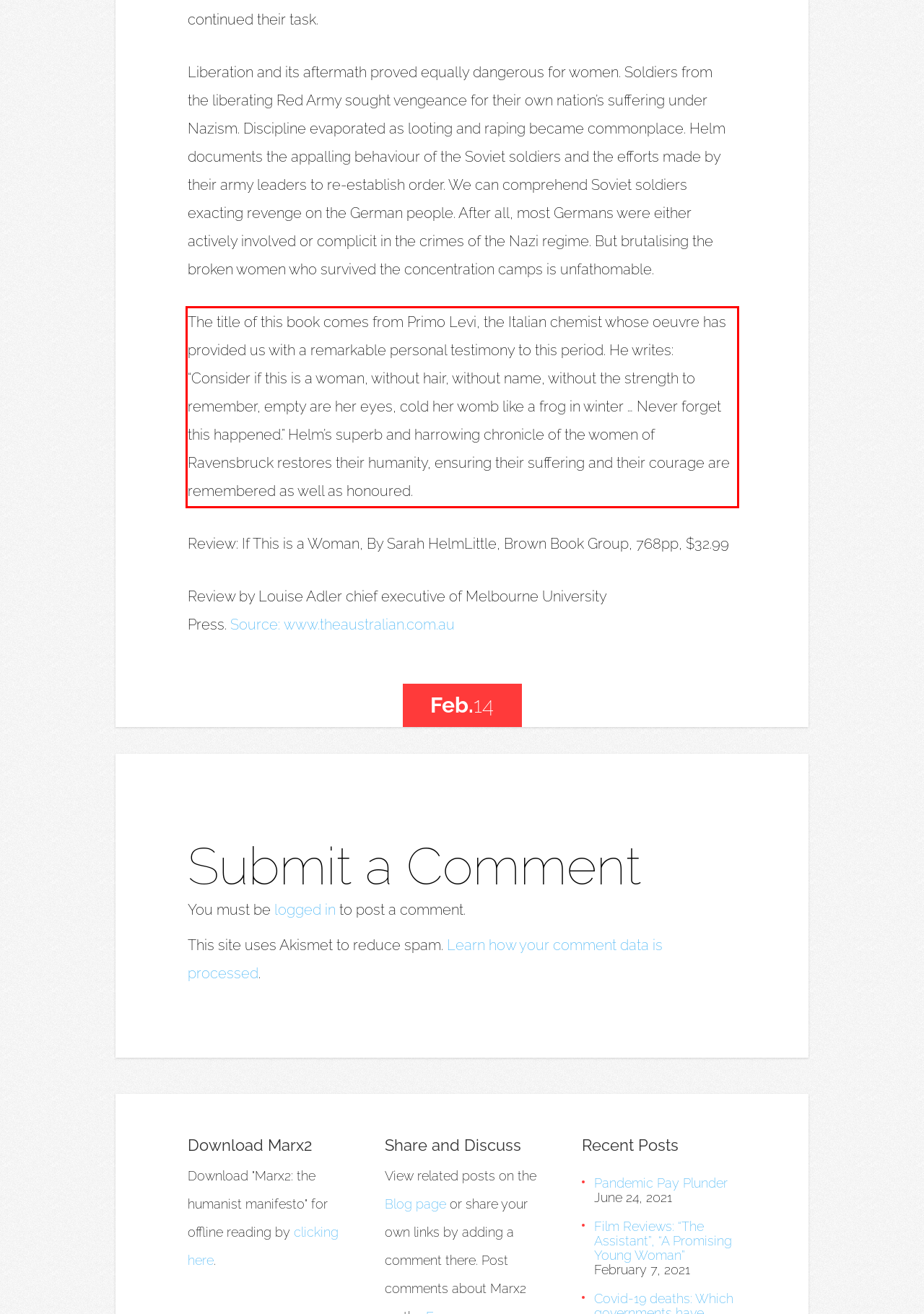View the screenshot of the webpage and identify the UI element surrounded by a red bounding box. Extract the text contained within this red bounding box.

The title of this book comes from Primo Levi, the Italian chemist whose oeuvre has provided us with a remarkable personal testimony to this period. He writes: “Consider if this is a woman, without hair, without name, without the strength to remember, empty are her eyes, cold her womb like a frog in winter … Never forget this happened.” Helm’s superb and harrowing chronicle of the women of Ravensbruck ­restores their humanity, ensuring their suffering and their courage are remembered as well as honoured.